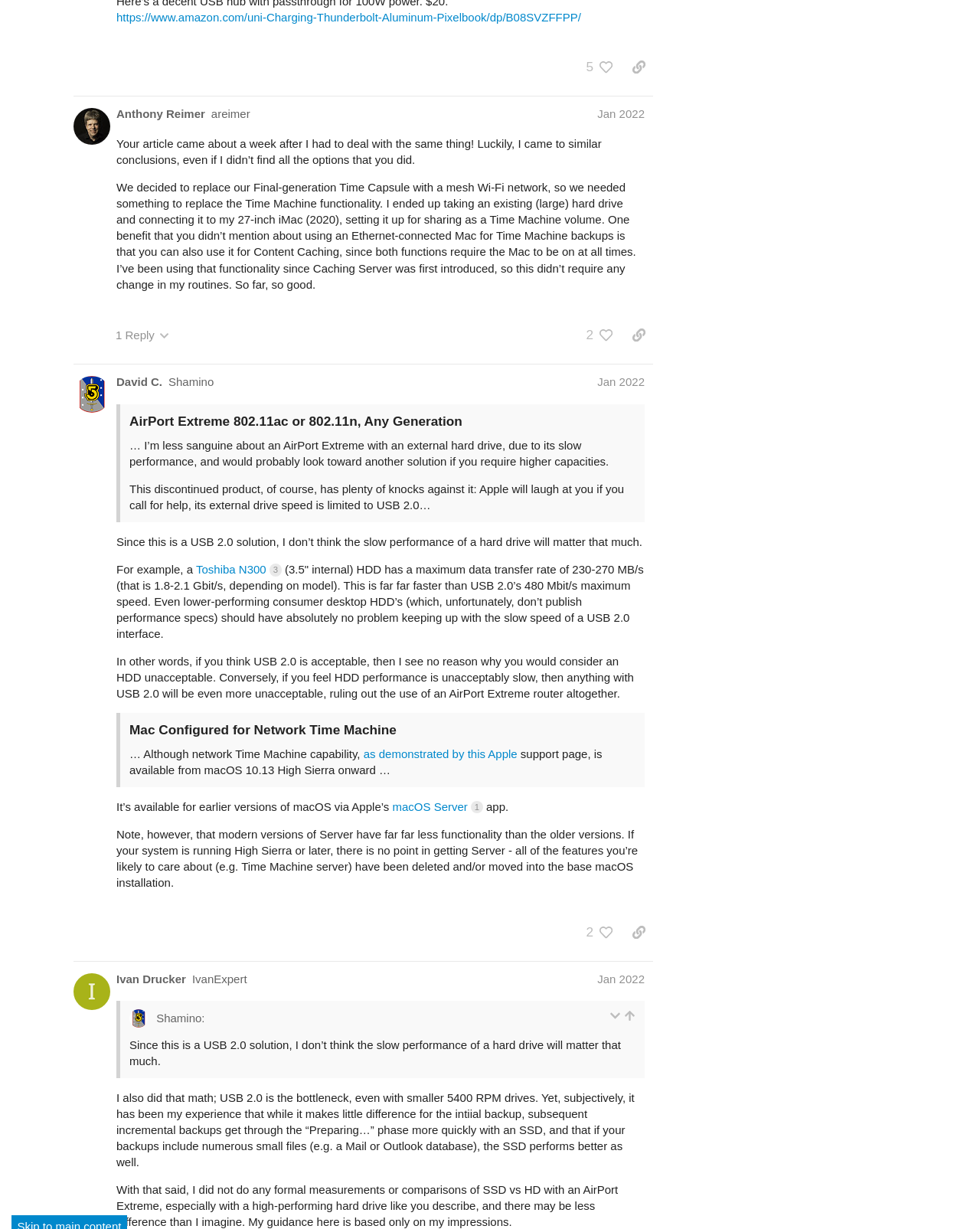Locate the bounding box coordinates of the segment that needs to be clicked to meet this instruction: "copy a link to this post to clipboard".

[0.637, 0.049, 0.666, 0.07]